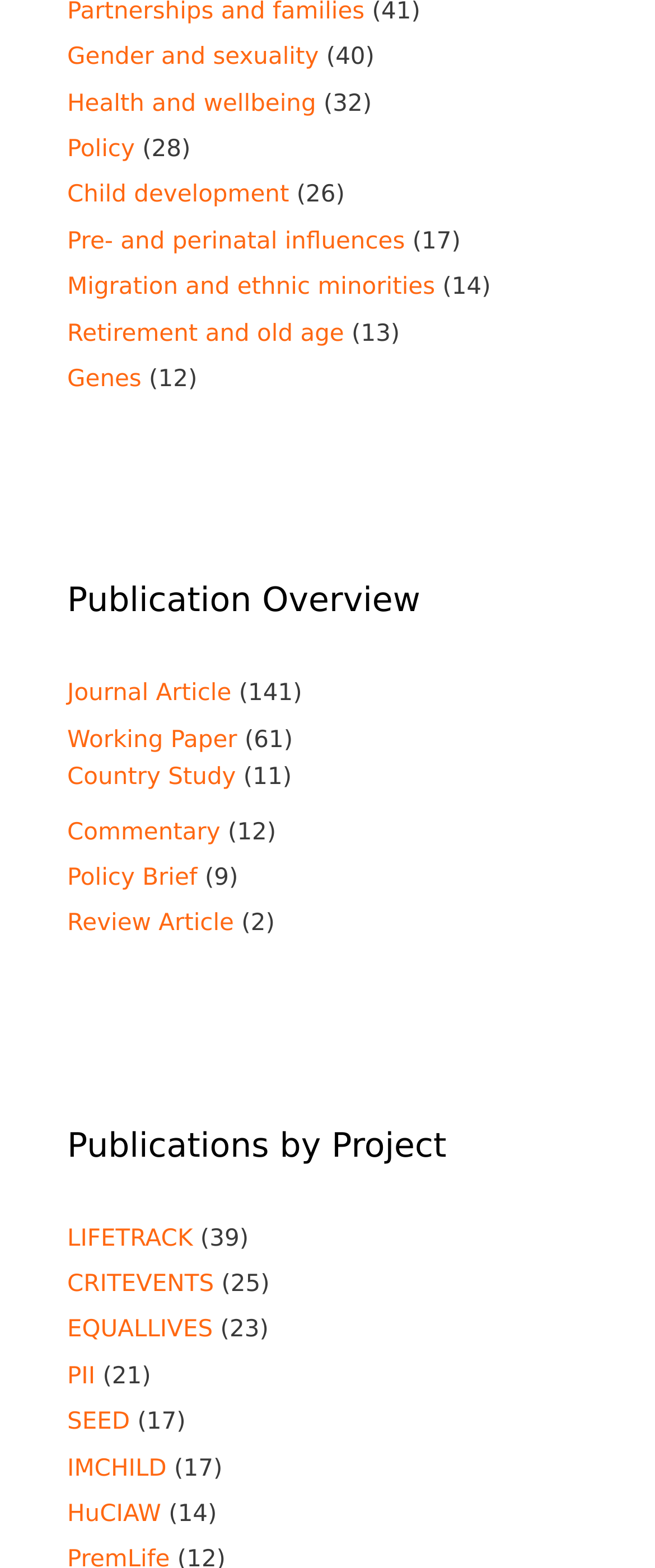Give a one-word or short phrase answer to this question: 
What is the last project listed?

HuCIAW